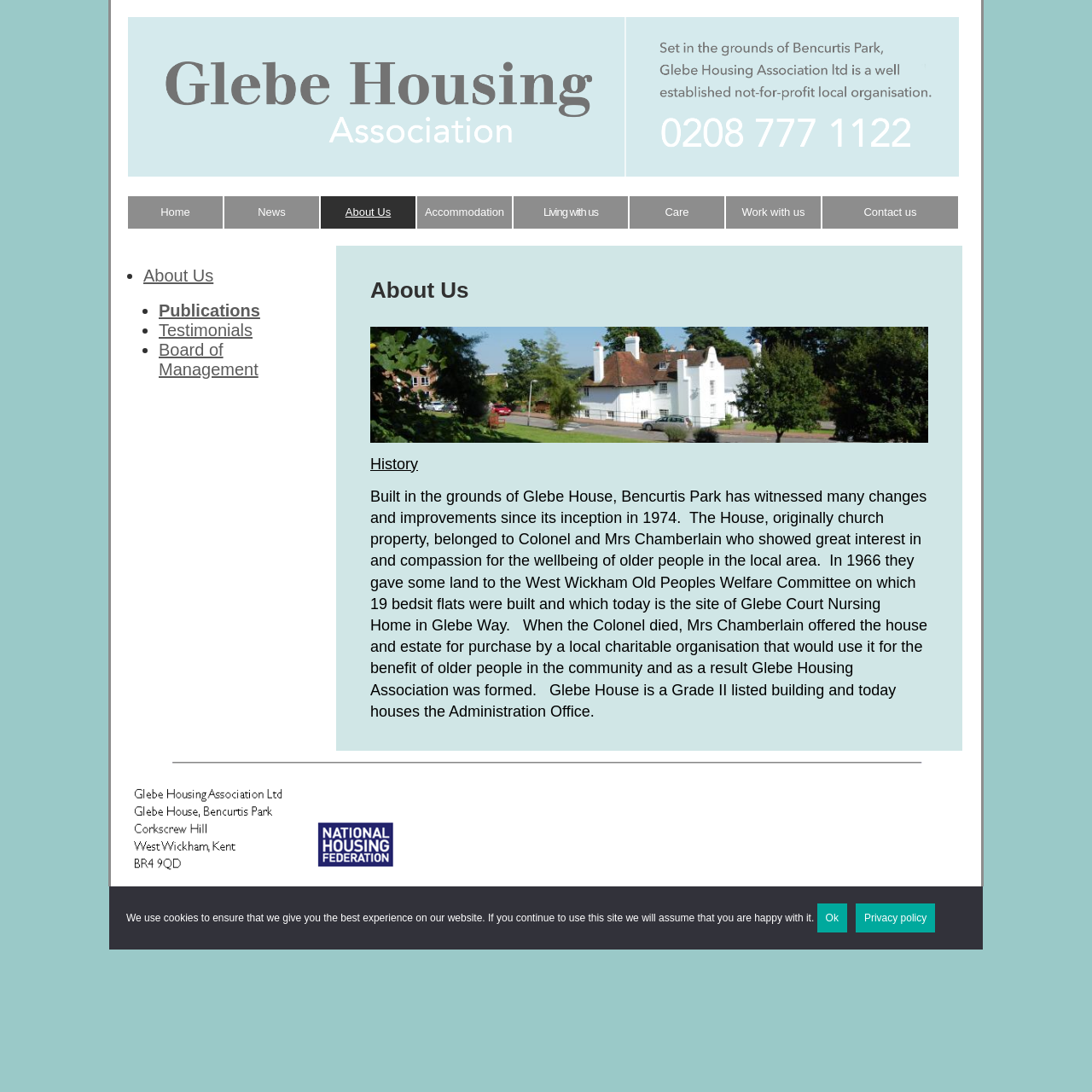How many links are there in the main navigation menu? From the image, respond with a single word or brief phrase.

7